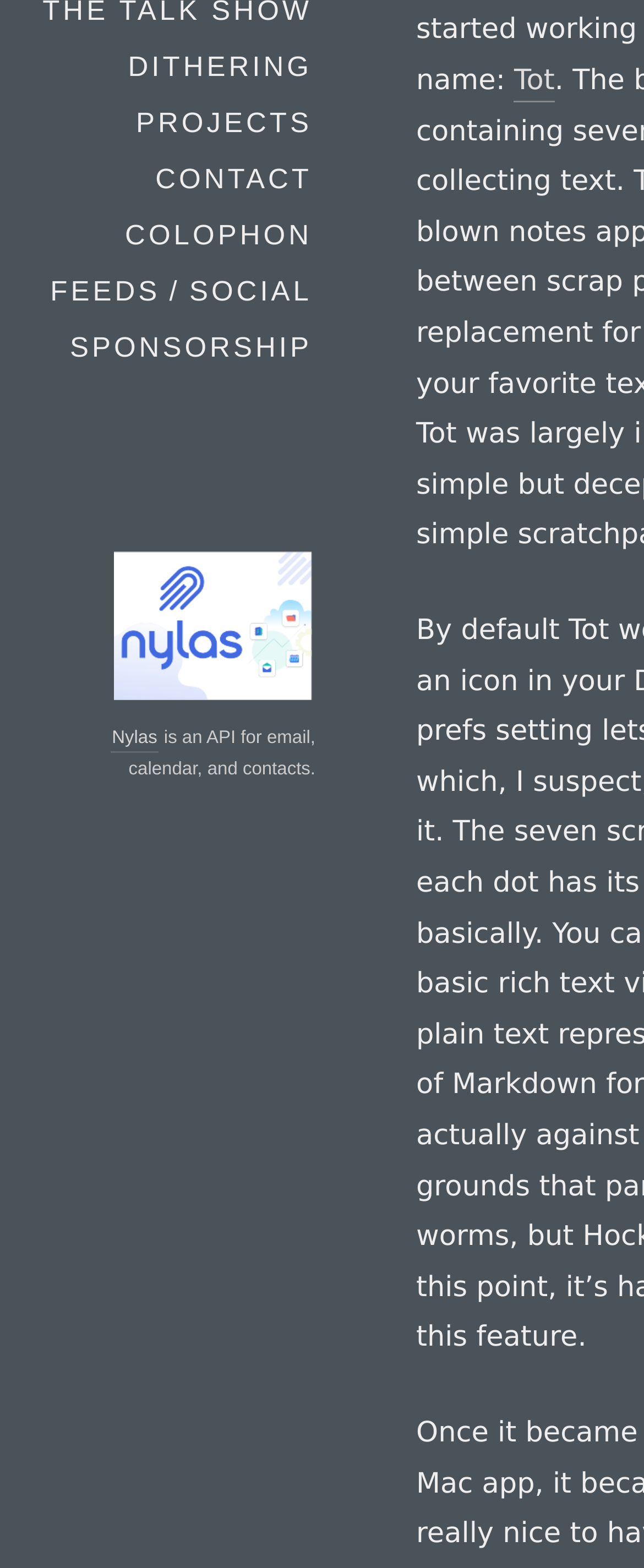Bounding box coordinates are to be given in the format (top-left x, top-left y, bottom-right x, bottom-right y). All values must be floating point numbers between 0 and 1. Provide the bounding box coordinate for the UI element described as: Dithering

[0.196, 0.028, 0.487, 0.057]